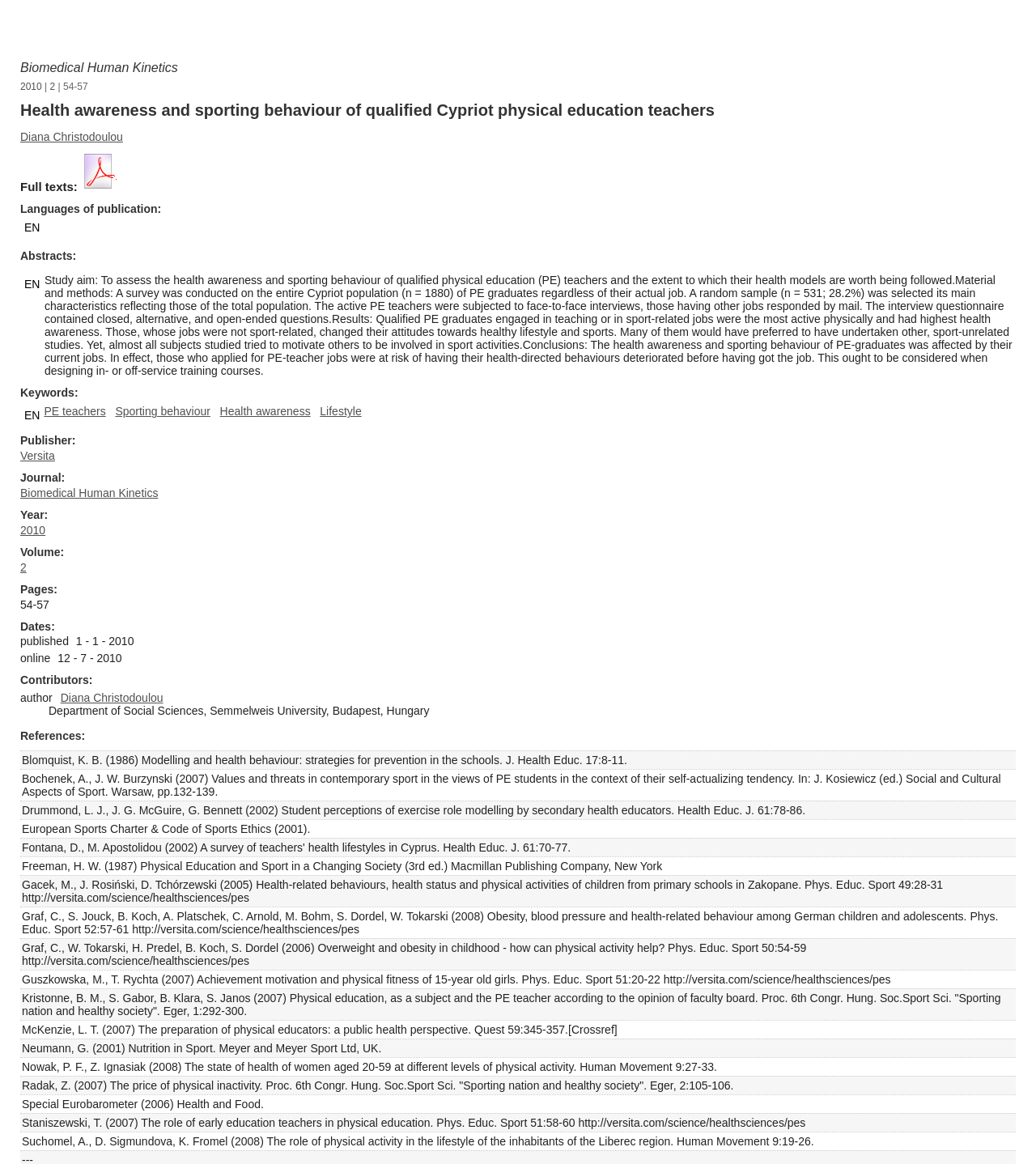From the given element description: "Versita", find the bounding box for the UI element. Provide the coordinates as four float numbers between 0 and 1, in the order [left, top, right, bottom].

[0.02, 0.386, 0.053, 0.397]